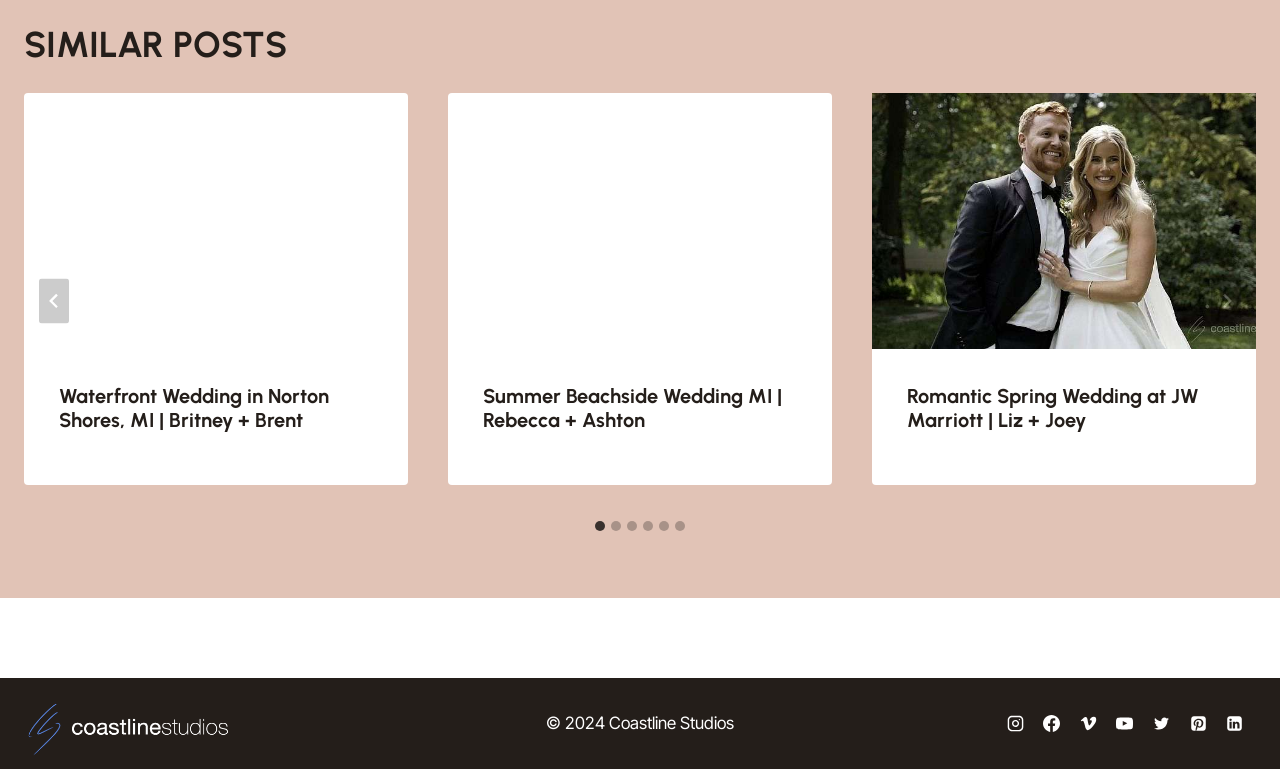Respond to the following question with a brief word or phrase:
How many slides are there in total?

6